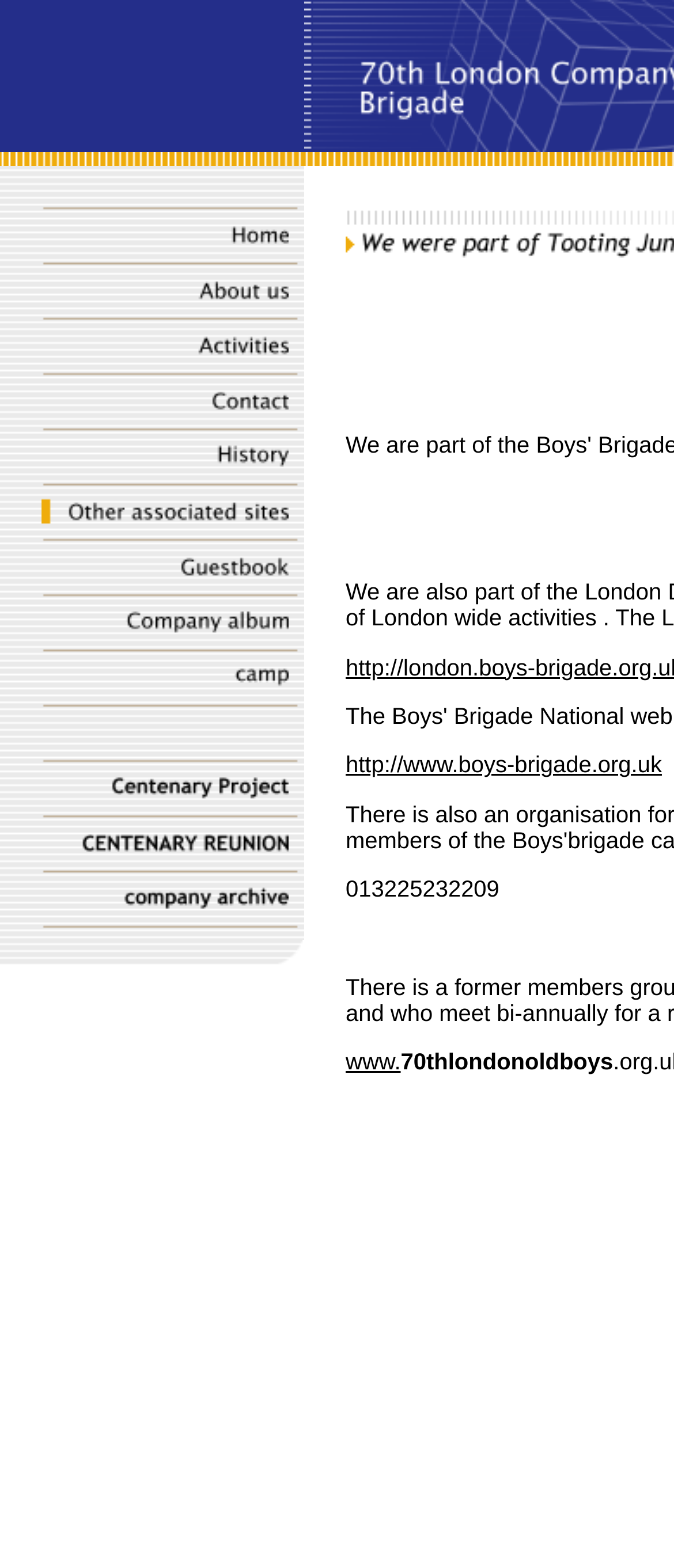Pinpoint the bounding box coordinates of the clickable area needed to execute the instruction: "View the About us page". The coordinates should be specified as four float numbers between 0 and 1, i.e., [left, top, right, bottom].

[0.0, 0.176, 0.451, 0.197]